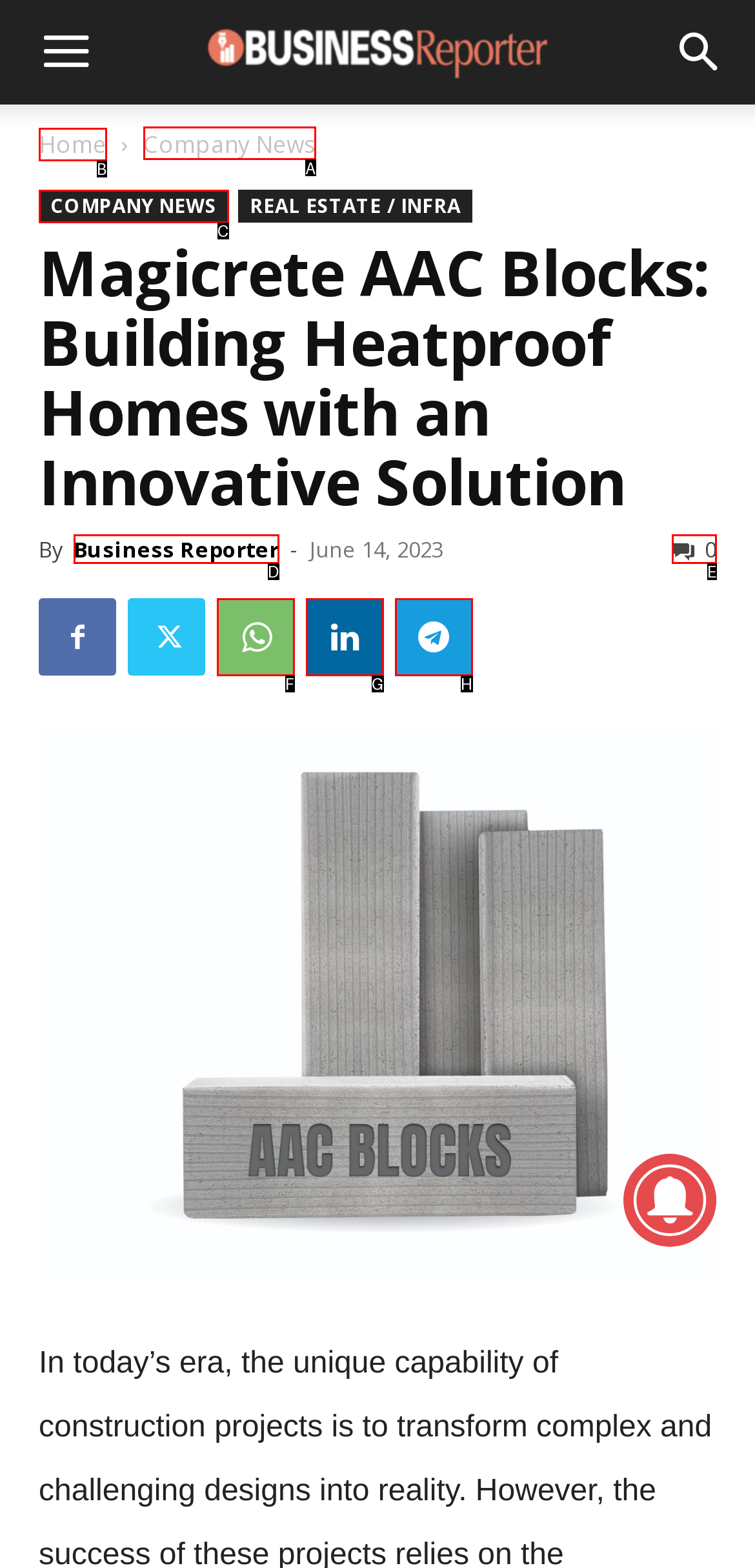Out of the given choices, which letter corresponds to the UI element required to Read the company news? Answer with the letter.

A